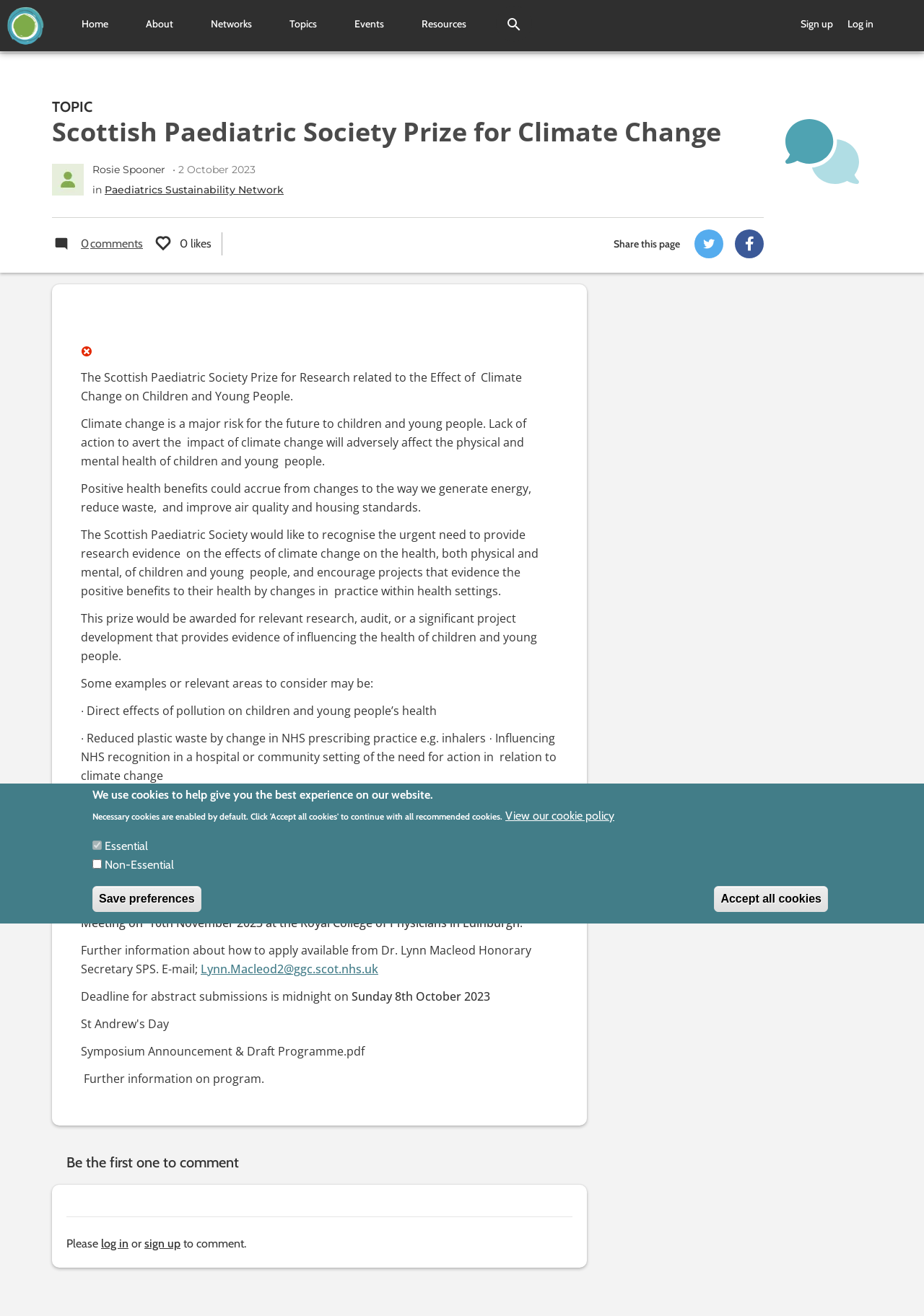Determine the bounding box coordinates of the region to click in order to accomplish the following instruction: "Click the 'View our cookie policy' button". Provide the coordinates as four float numbers between 0 and 1, specifically [left, top, right, bottom].

[0.547, 0.613, 0.665, 0.627]